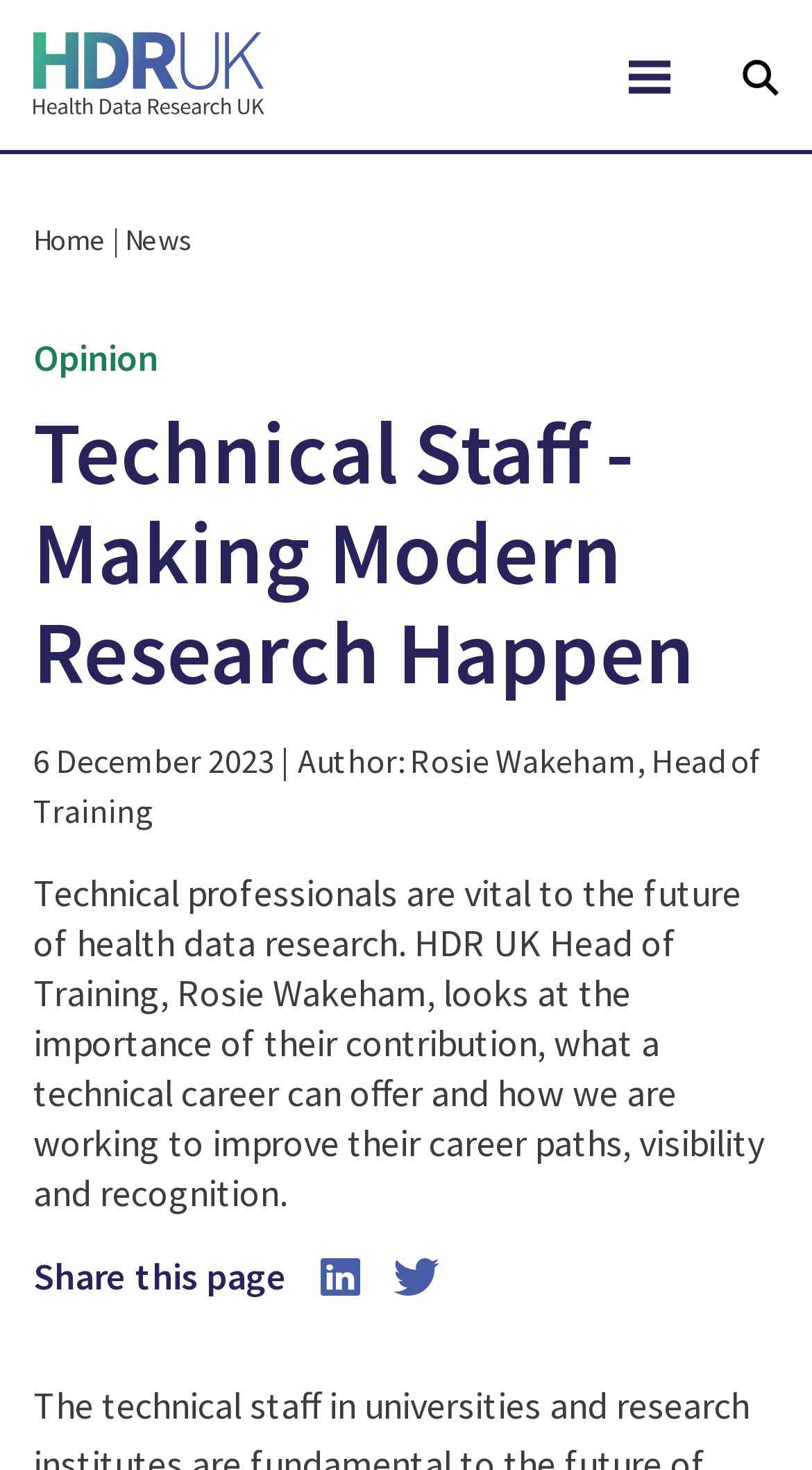Predict the bounding box of the UI element based on this description: "News".

[0.154, 0.15, 0.238, 0.176]